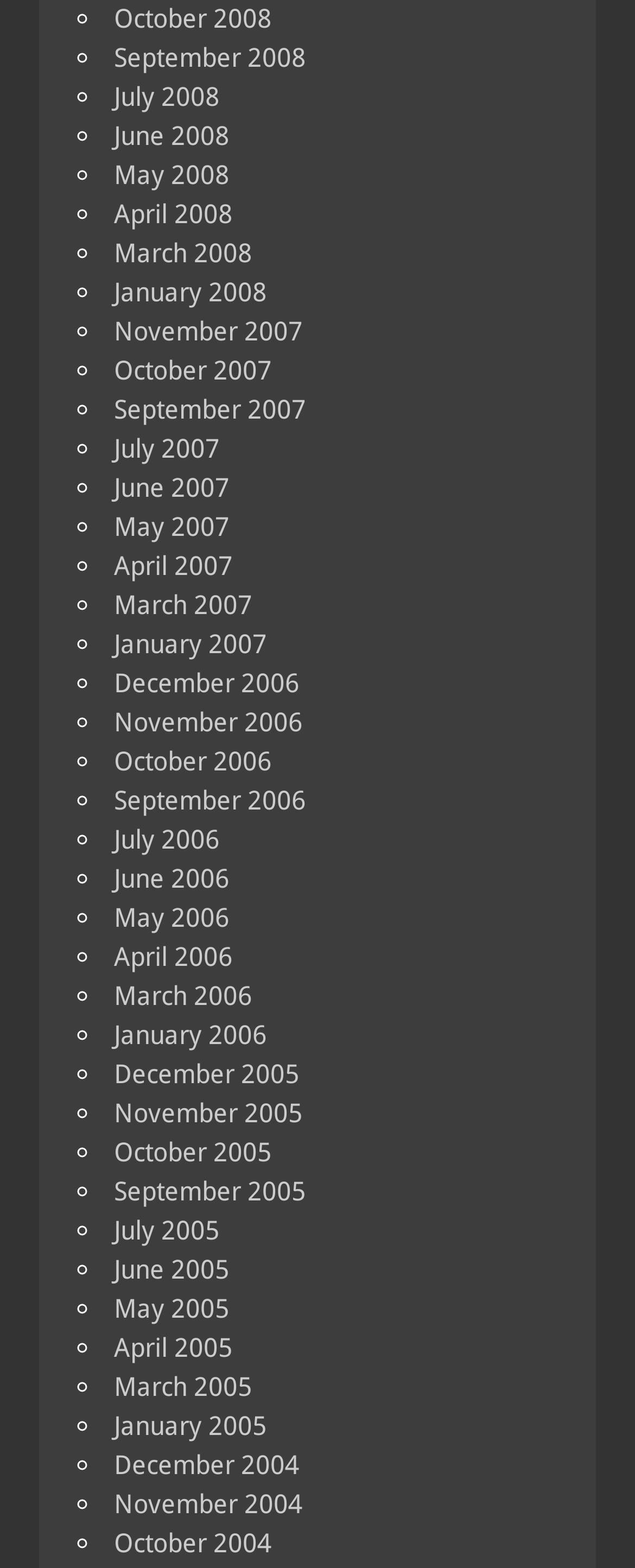Please specify the bounding box coordinates of the area that should be clicked to accomplish the following instruction: "View April 2005". The coordinates should consist of four float numbers between 0 and 1, i.e., [left, top, right, bottom].

[0.179, 0.85, 0.367, 0.87]